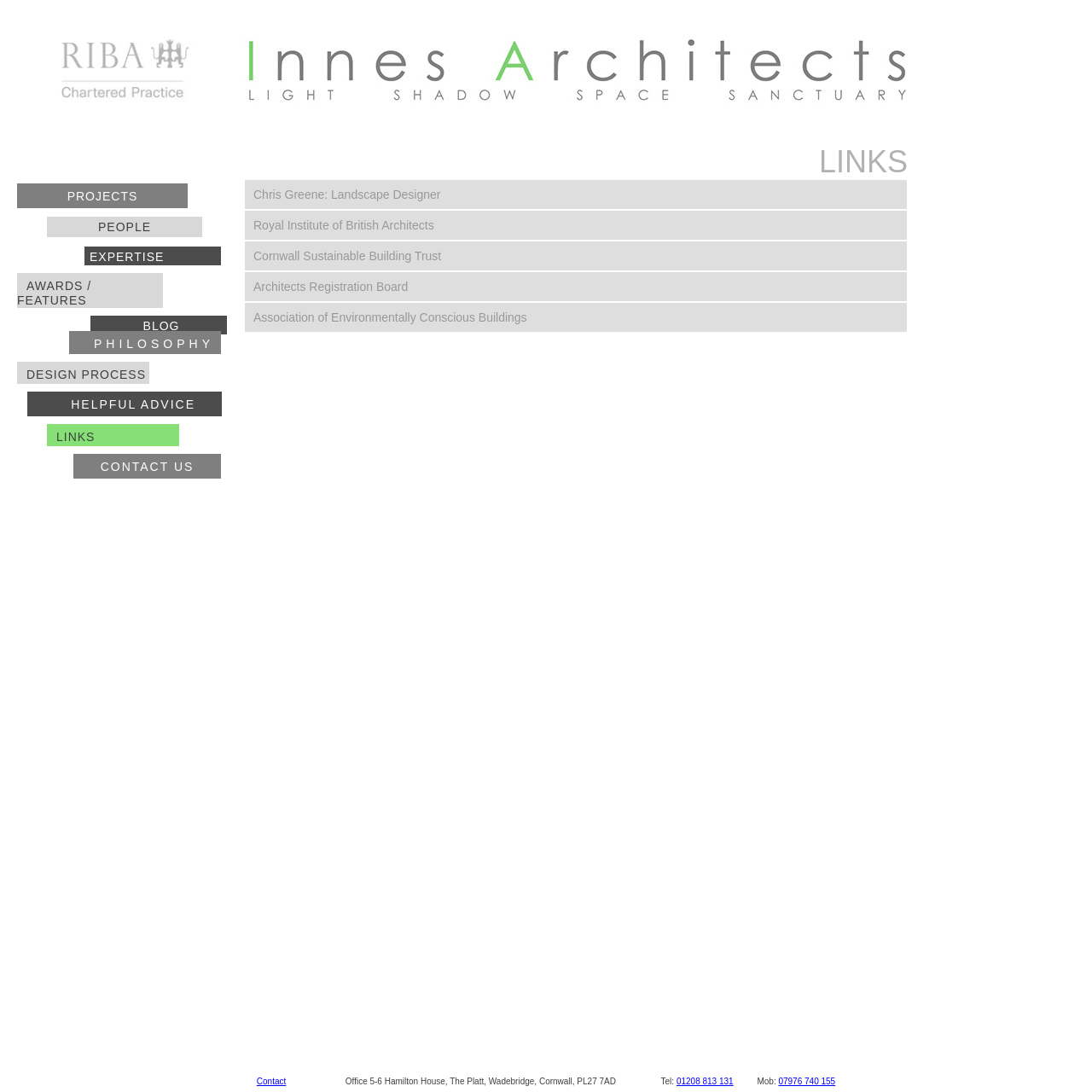Locate the bounding box coordinates of the area you need to click to fulfill this instruction: 'Select the Chris Greene: Landscape Designer tab'. The coordinates must be in the form of four float numbers ranging from 0 to 1: [left, top, right, bottom].

[0.223, 0.164, 0.831, 0.192]